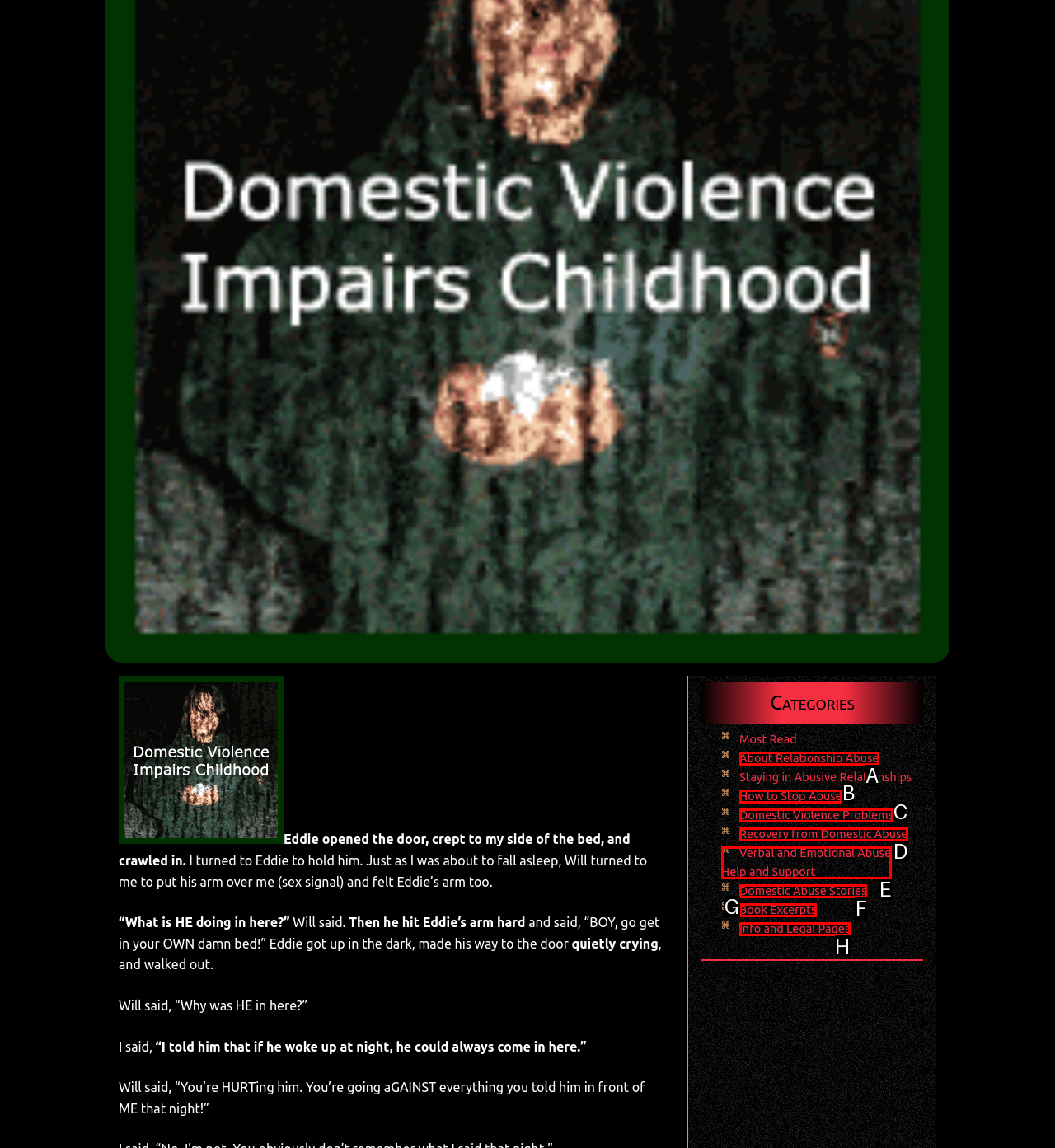From the provided choices, determine which option matches the description: Domestic Abuse Stories. Respond with the letter of the correct choice directly.

F